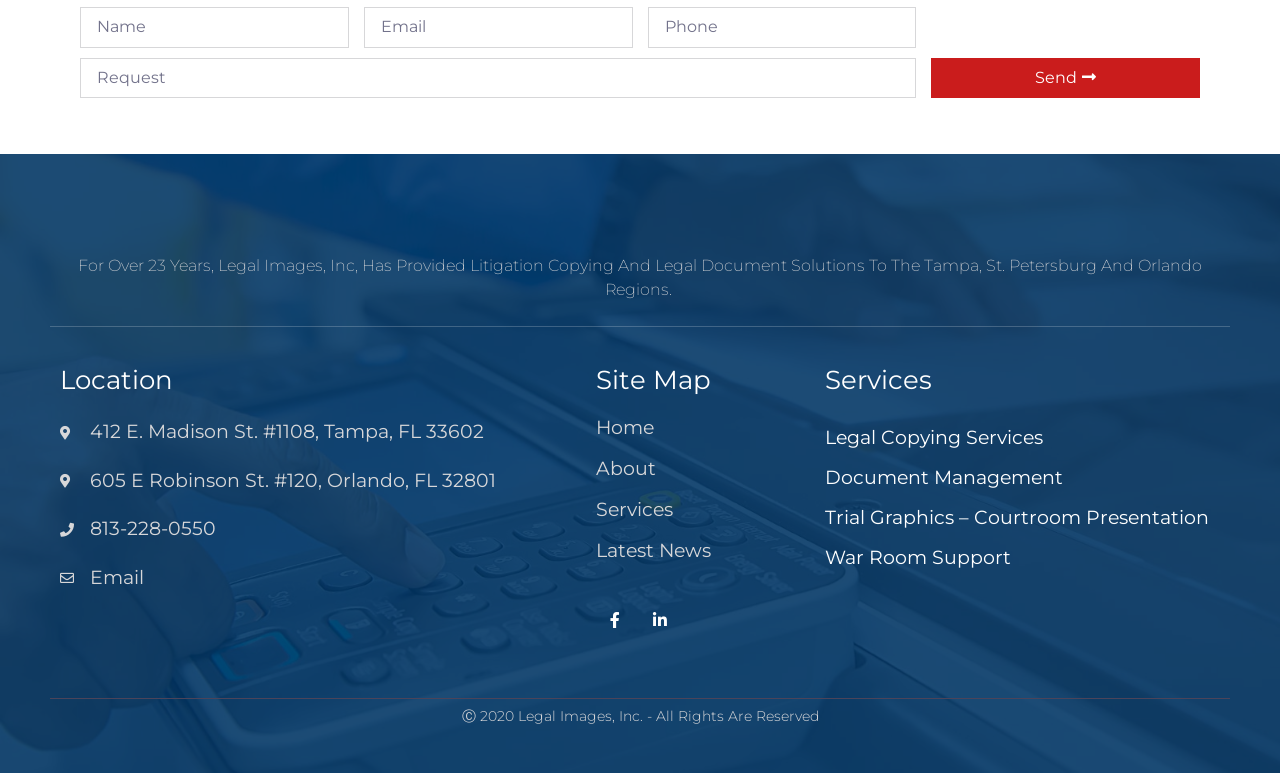Identify the bounding box coordinates for the element you need to click to achieve the following task: "Click the Send button". The coordinates must be four float values ranging from 0 to 1, formatted as [left, top, right, bottom].

[0.728, 0.075, 0.938, 0.127]